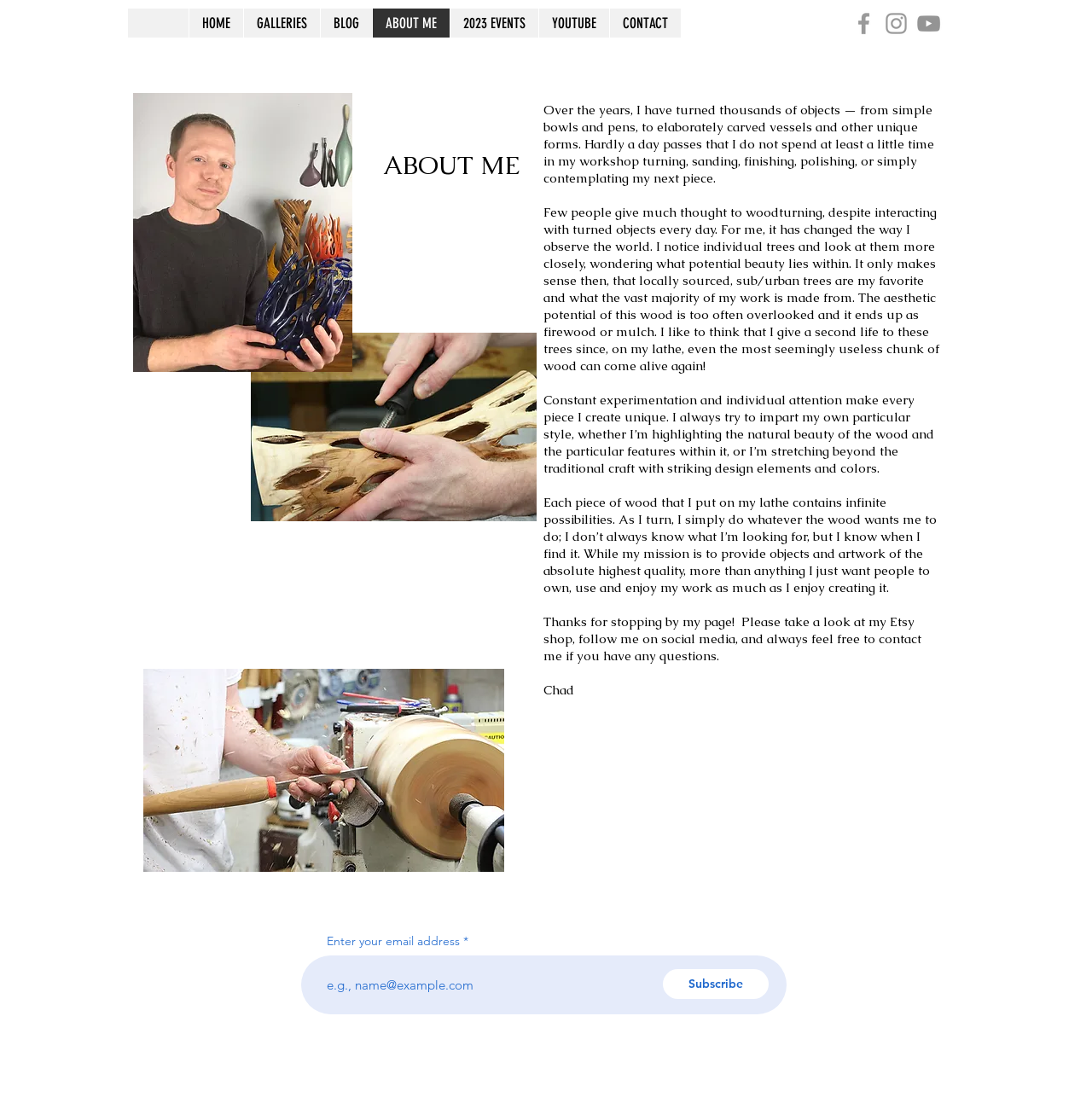Locate the bounding box coordinates of the area that needs to be clicked to fulfill the following instruction: "Enter your email address". The coordinates should be in the format of four float numbers between 0 and 1, namely [left, top, right, bottom].

[0.276, 0.862, 0.72, 0.915]